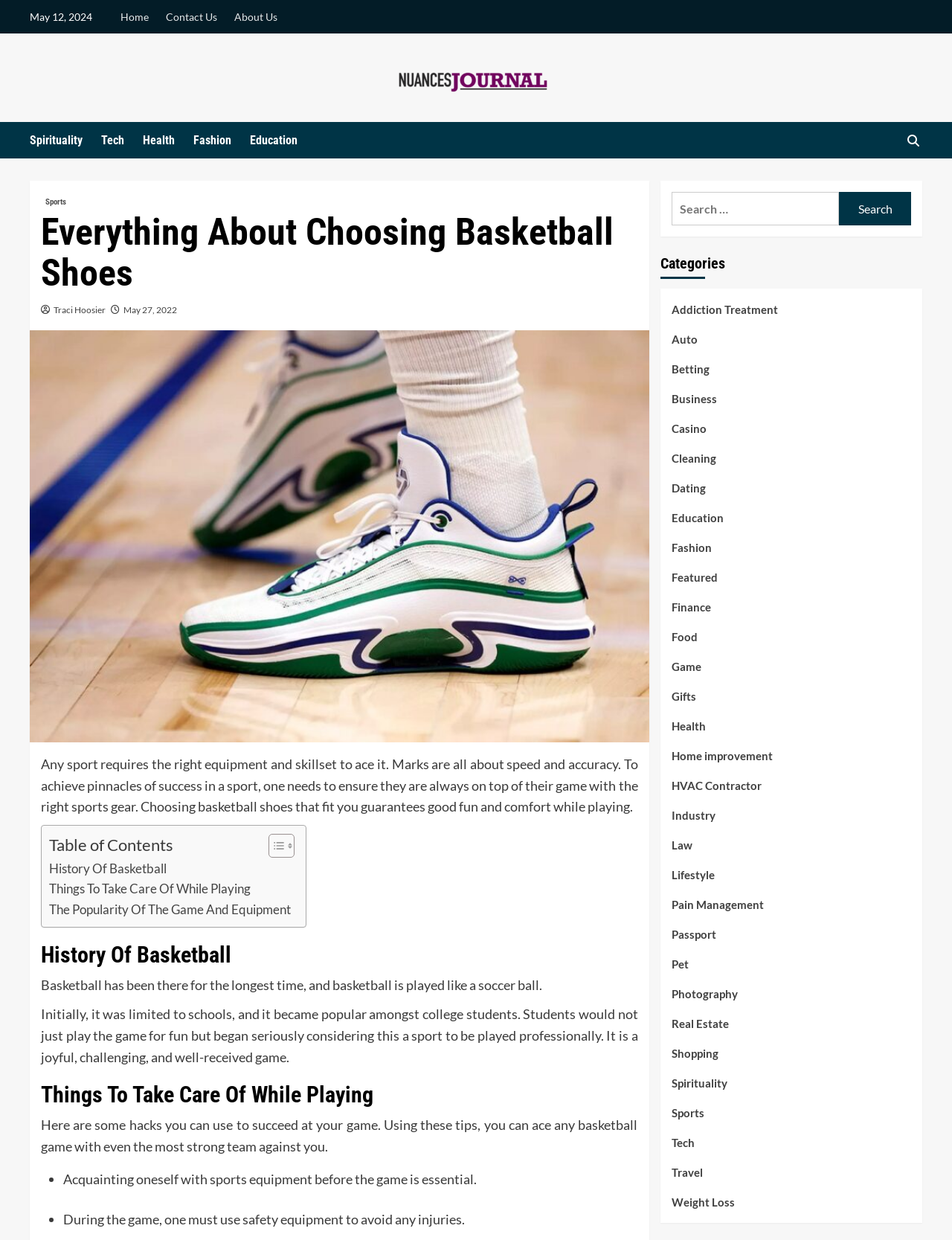Identify the headline of the webpage and generate its text content.

Everything About Choosing Basketball Shoes